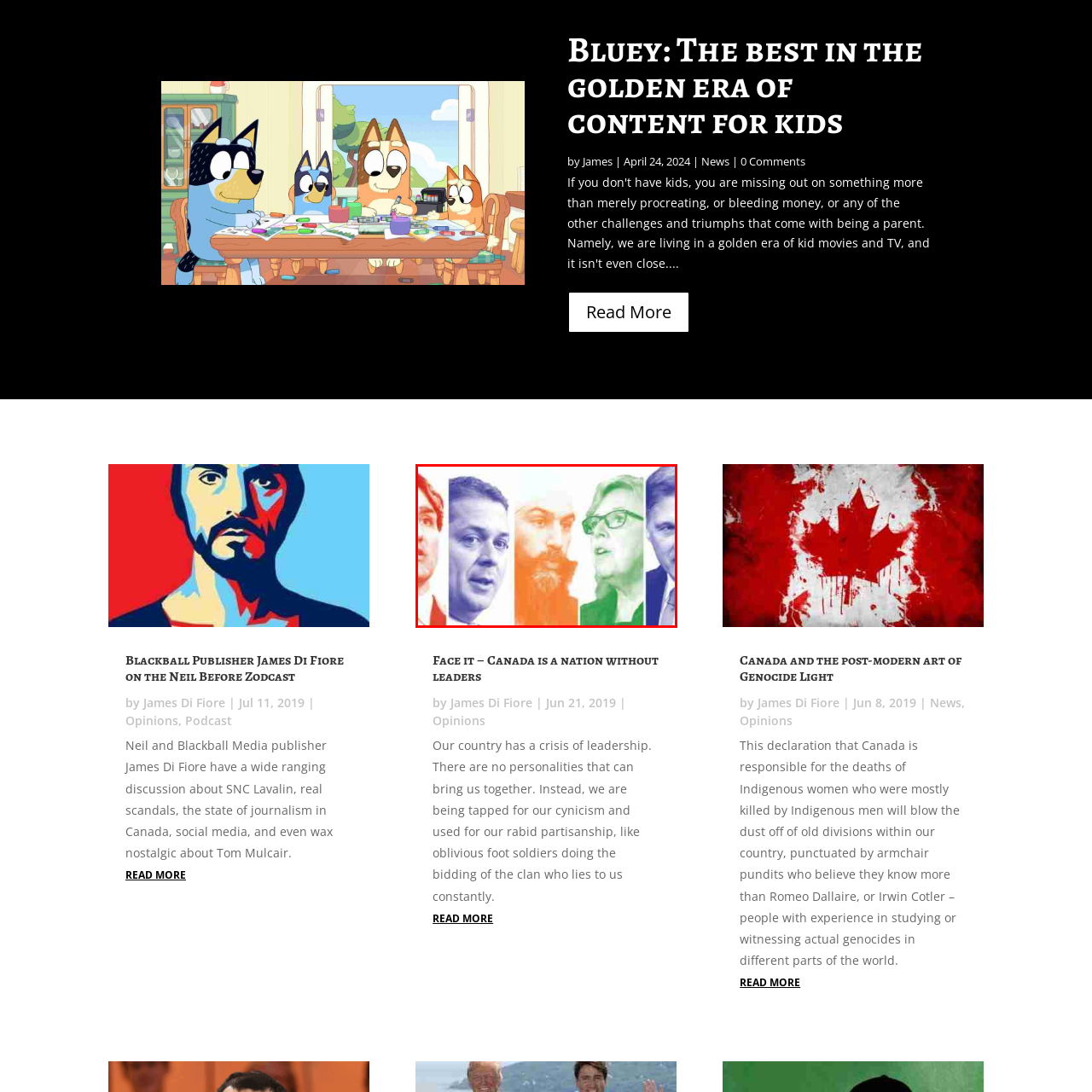Provide a detailed account of the visual content within the red-outlined section of the image.

The image features prominent Canadian political figures shown in a stylized format, each represented by a different color overlay. From left to right, the individuals appear to include the Prime Minister and leaders of various political parties, encapsulating the diversity of political thought in Canada. The vibrant color scheme and varying facial expressions suggest a dynamic political environment. This image likely accompanies an article titled "Face it – Canada is a nation without leaders," which explores themes of leadership and political identity in Canada, reflecting on the current crisis of leadership within the country's governance landscape.